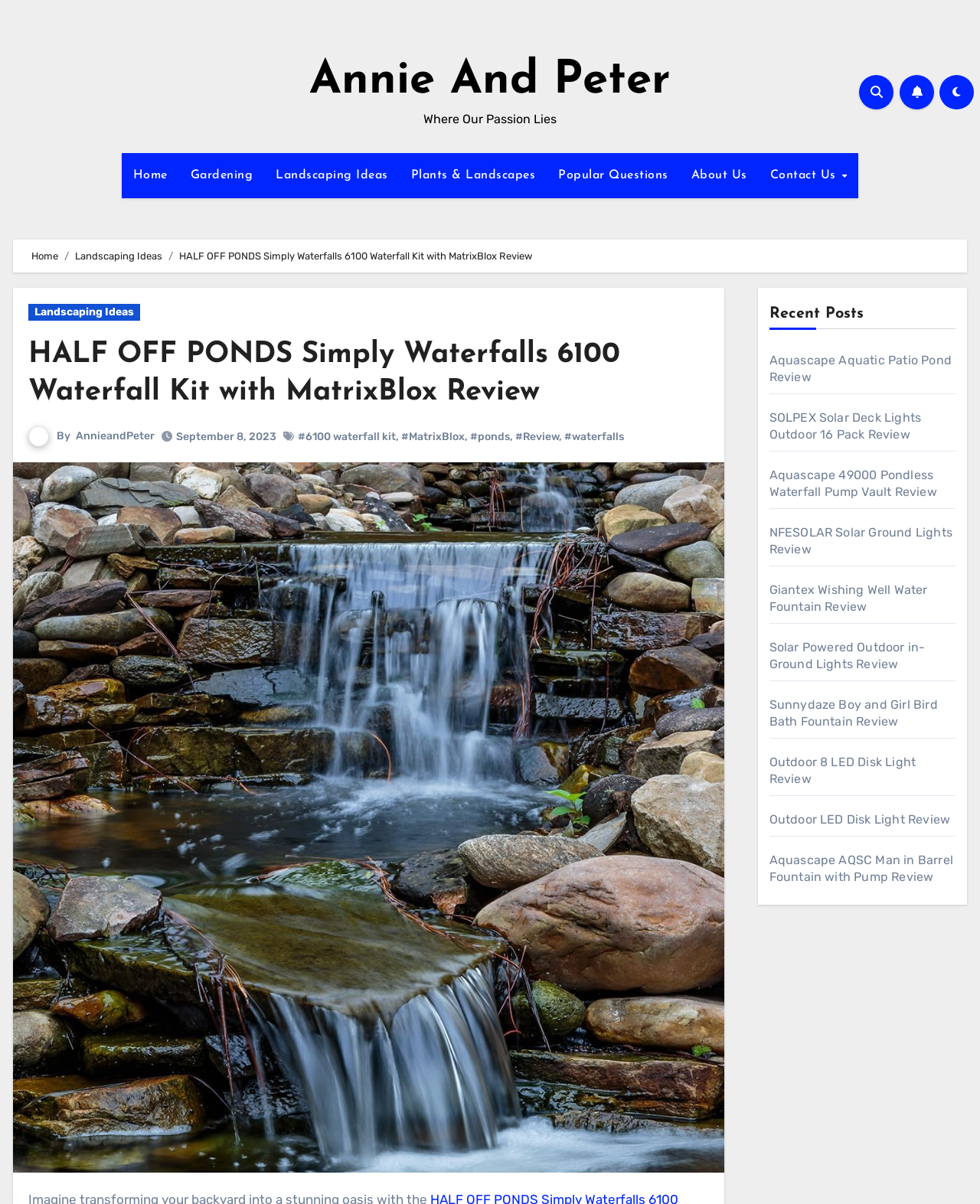Provide a one-word or one-phrase answer to the question:
How many recent posts are listed?

8